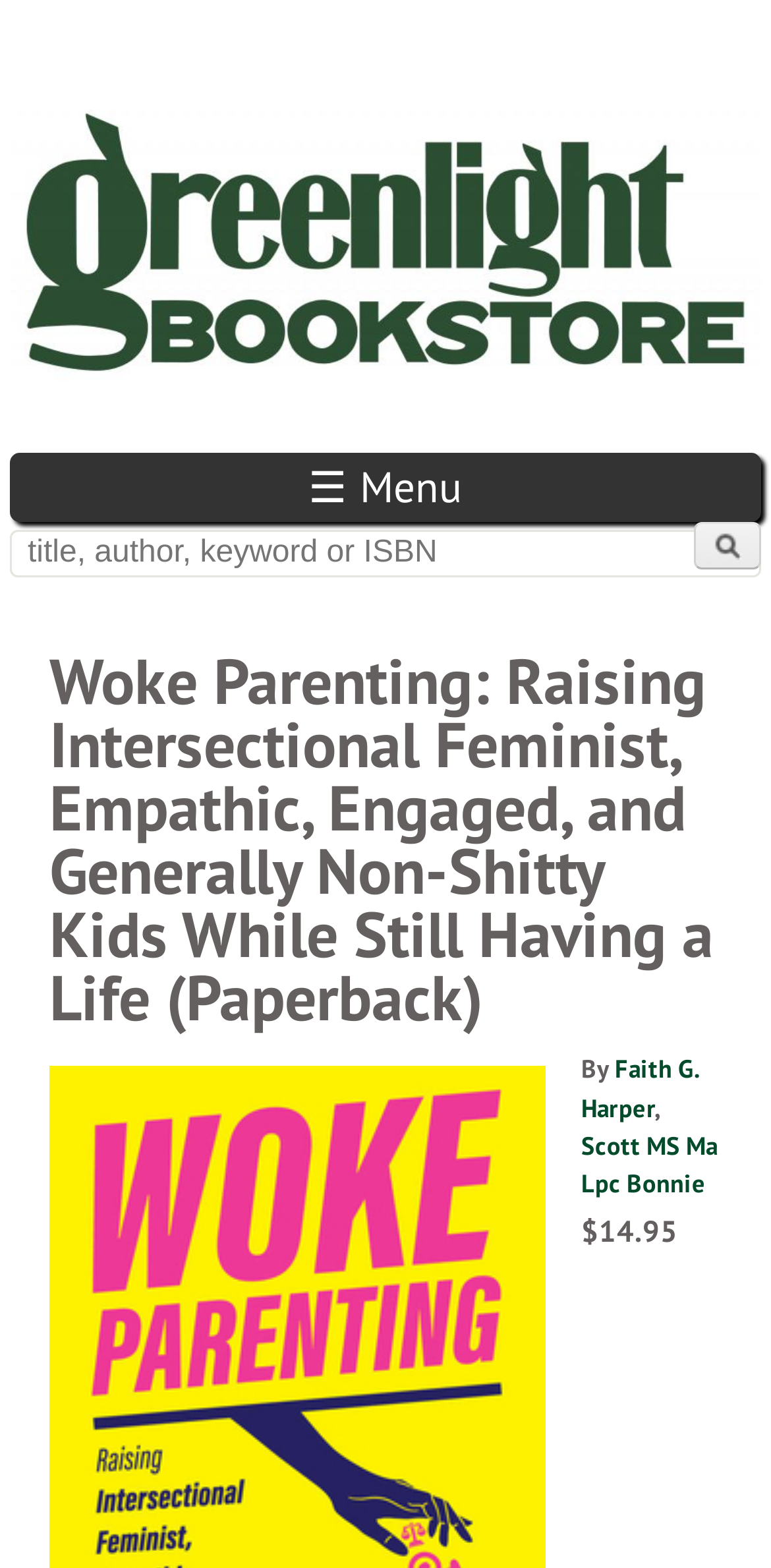Please provide a brief answer to the question using only one word or phrase: 
What type of store is this?

Bookstore